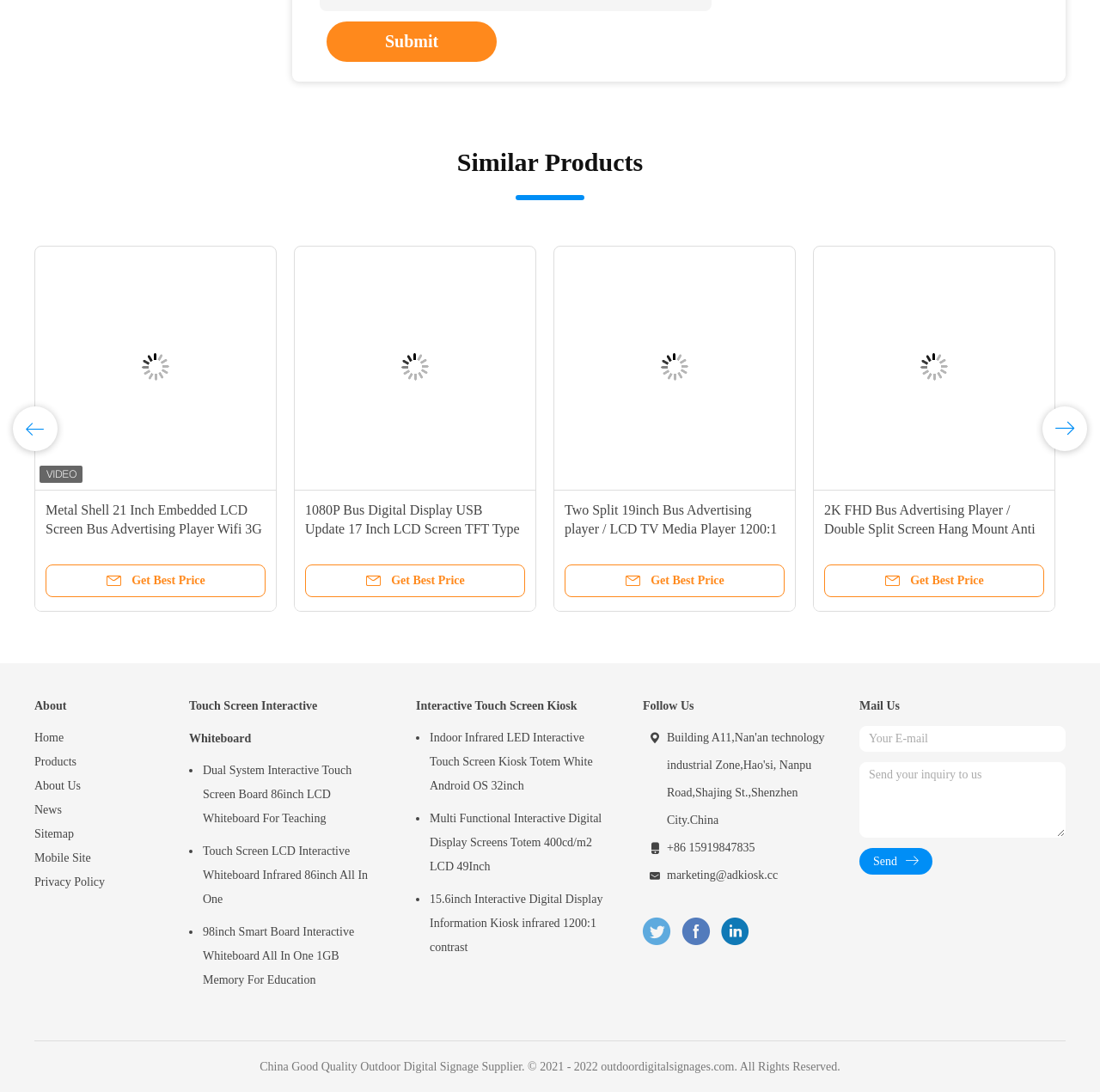Can you find the bounding box coordinates for the element that needs to be clicked to execute this instruction: "Send an inquiry to the supplier"? The coordinates should be given as four float numbers between 0 and 1, i.e., [left, top, right, bottom].

[0.781, 0.777, 0.848, 0.801]